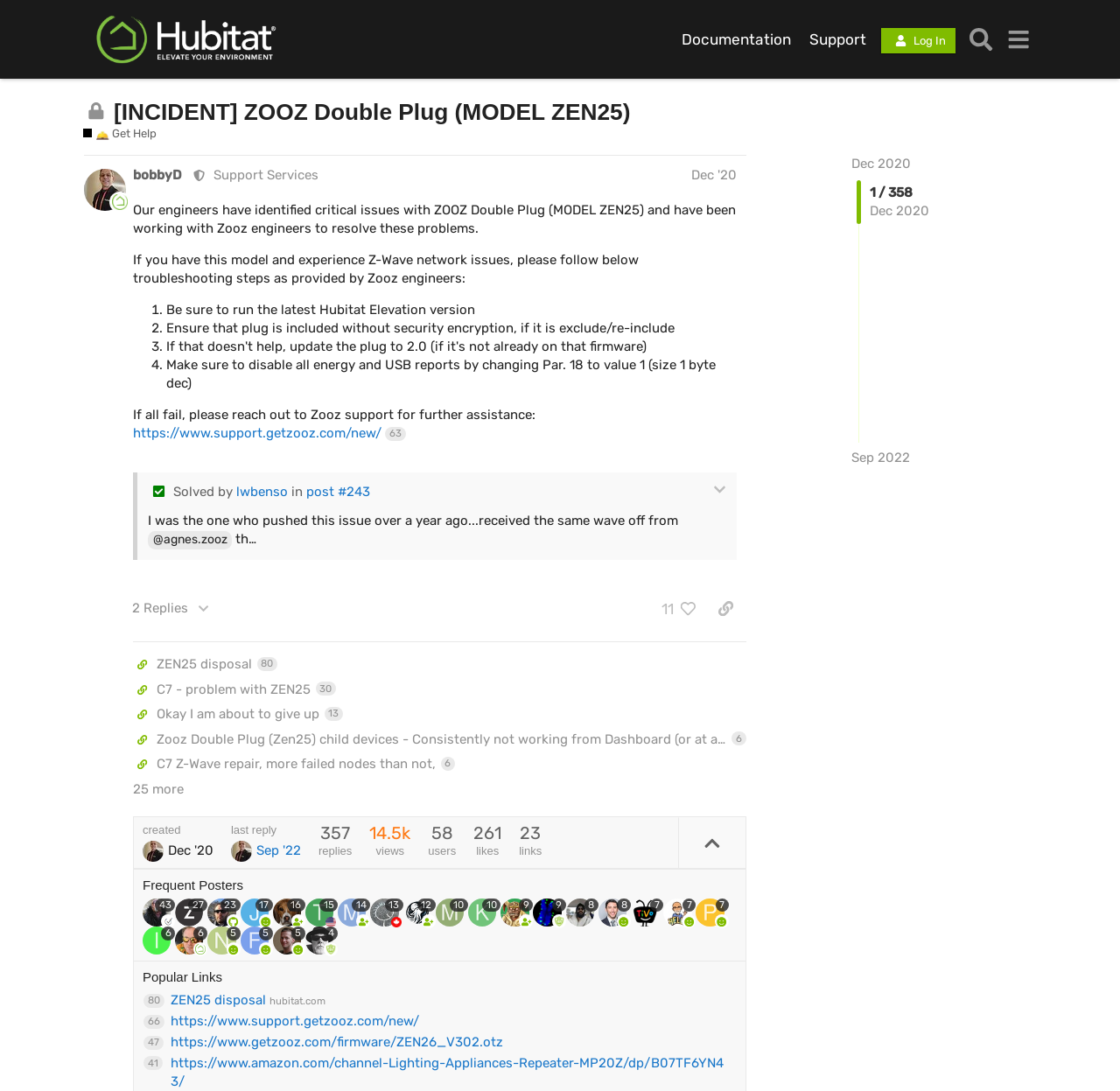What is the topic of this discussion? From the image, respond with a single word or brief phrase.

ZOOZ Double Plug (MODEL ZEN25)